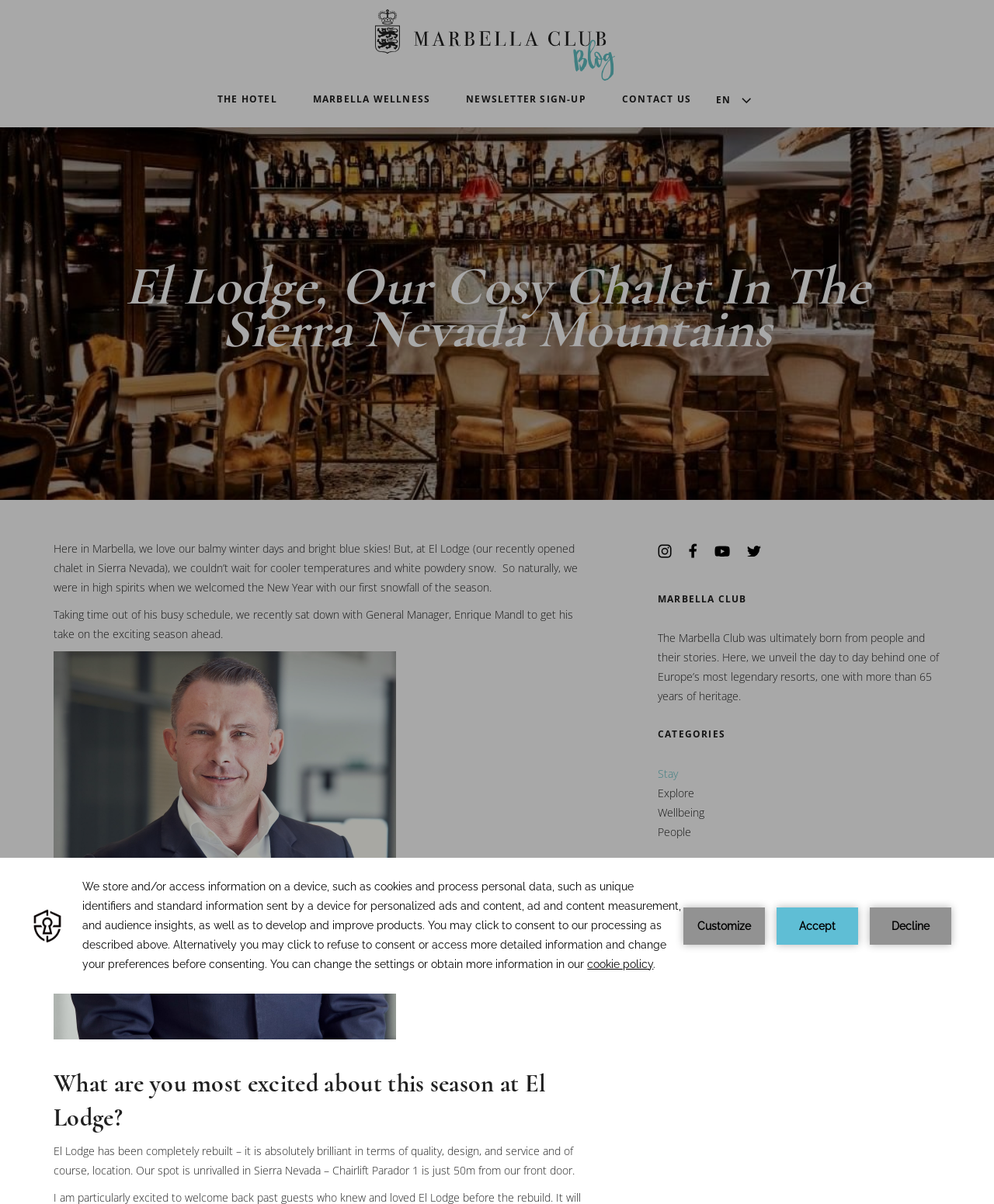Please determine the bounding box coordinates of the element to click in order to execute the following instruction: "Explore wellbeing". The coordinates should be four float numbers between 0 and 1, specified as [left, top, right, bottom].

[0.662, 0.668, 0.709, 0.681]